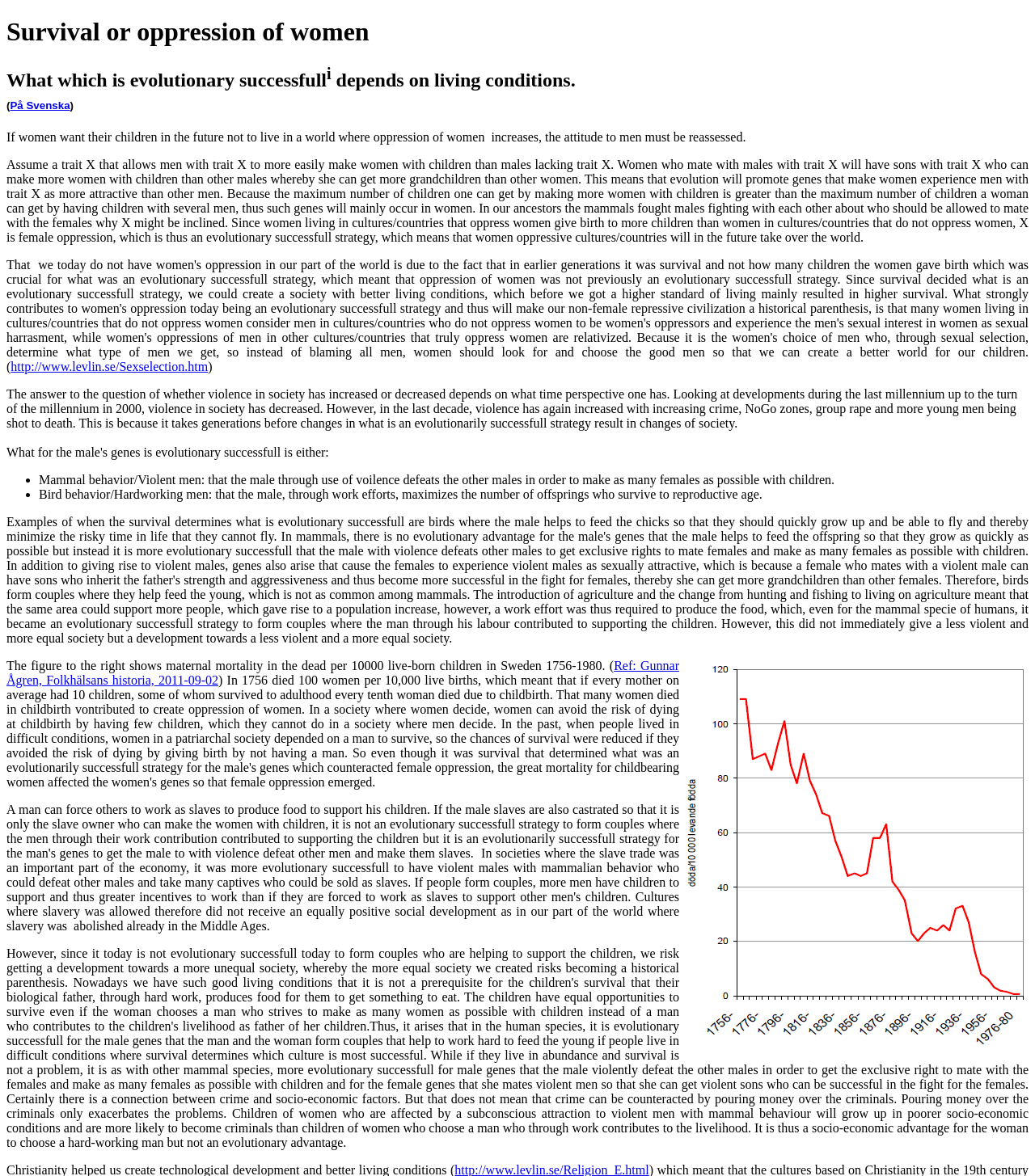Please find the main title text of this webpage.

Survival or oppression of women